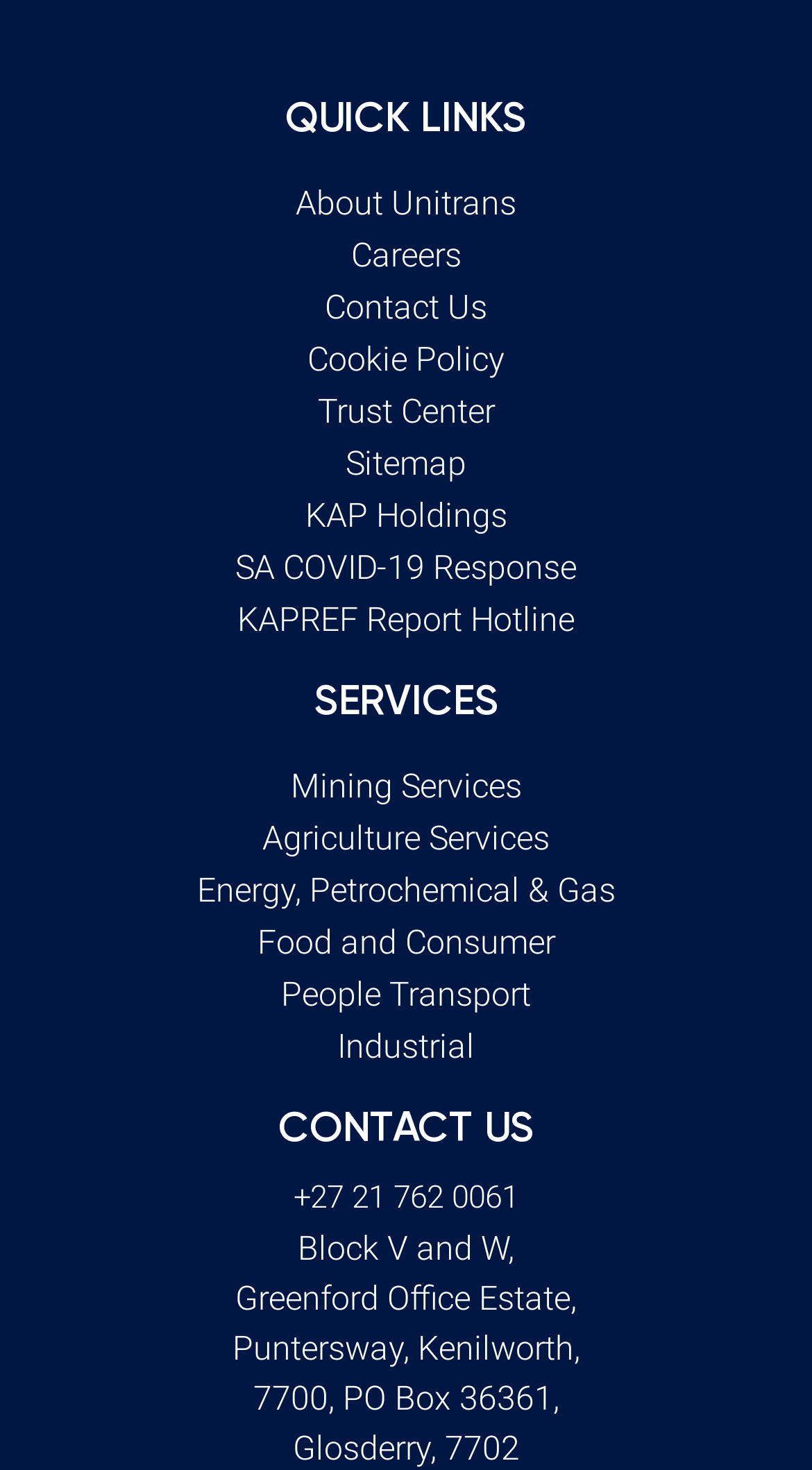Please locate the bounding box coordinates of the region I need to click to follow this instruction: "go to SA COVID-19 Response".

[0.026, 0.372, 0.974, 0.401]